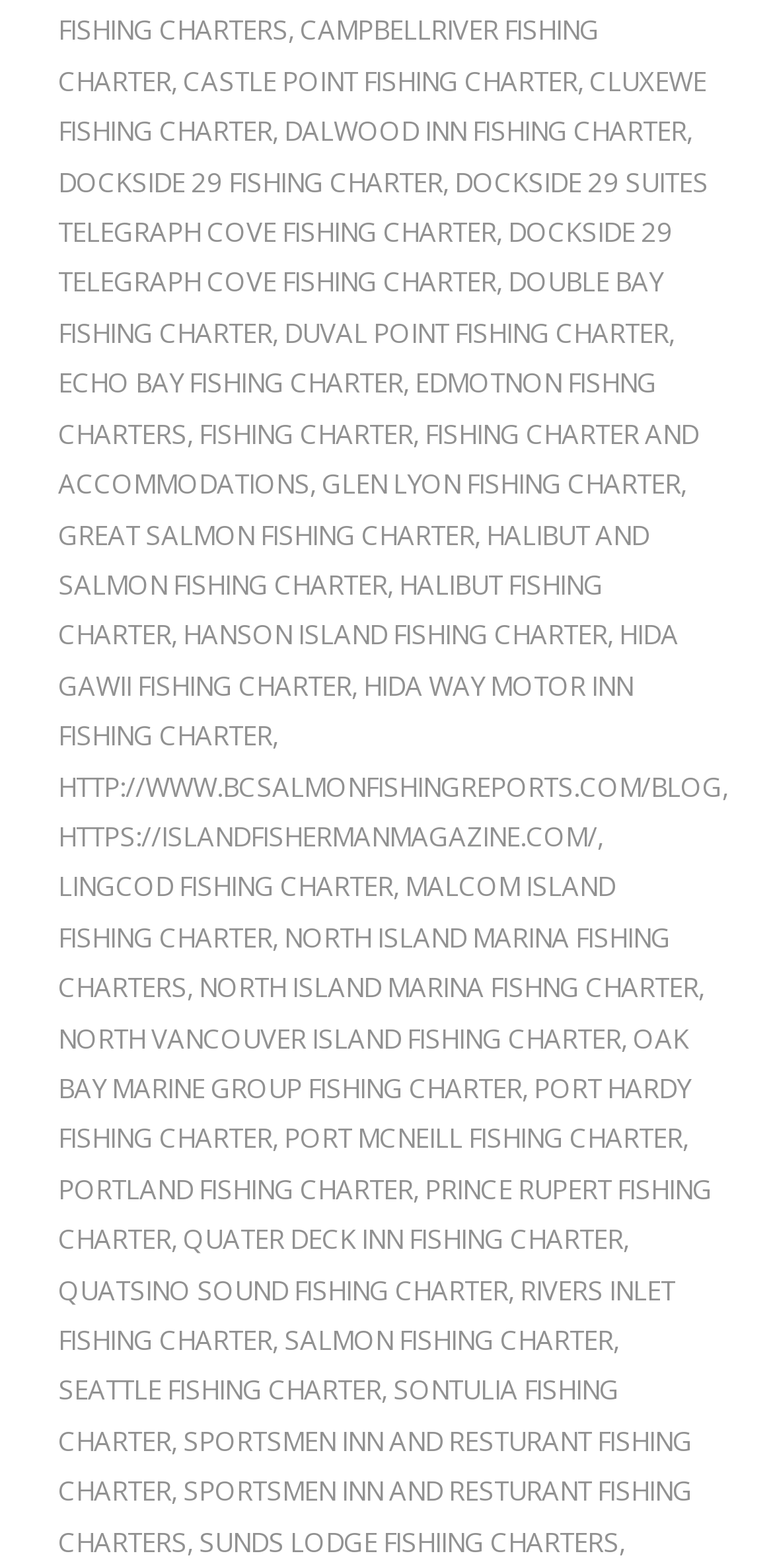Find the bounding box coordinates of the clickable area required to complete the following action: "Explore DOCKSIDE 29 FISHING CHARTER".

[0.075, 0.105, 0.572, 0.127]